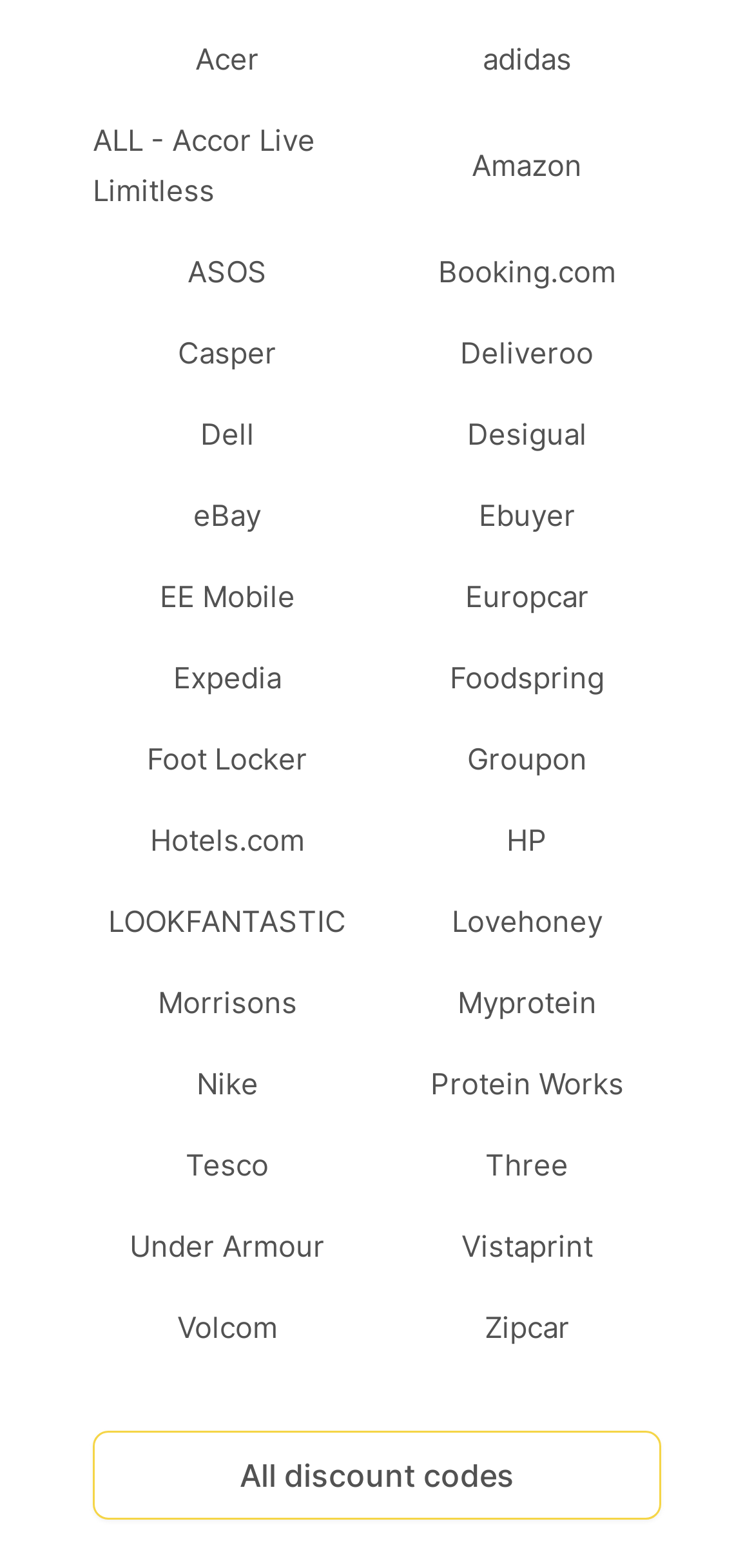Provide the bounding box coordinates for the area that should be clicked to complete the instruction: "Visit Amazon".

[0.521, 0.074, 0.877, 0.138]